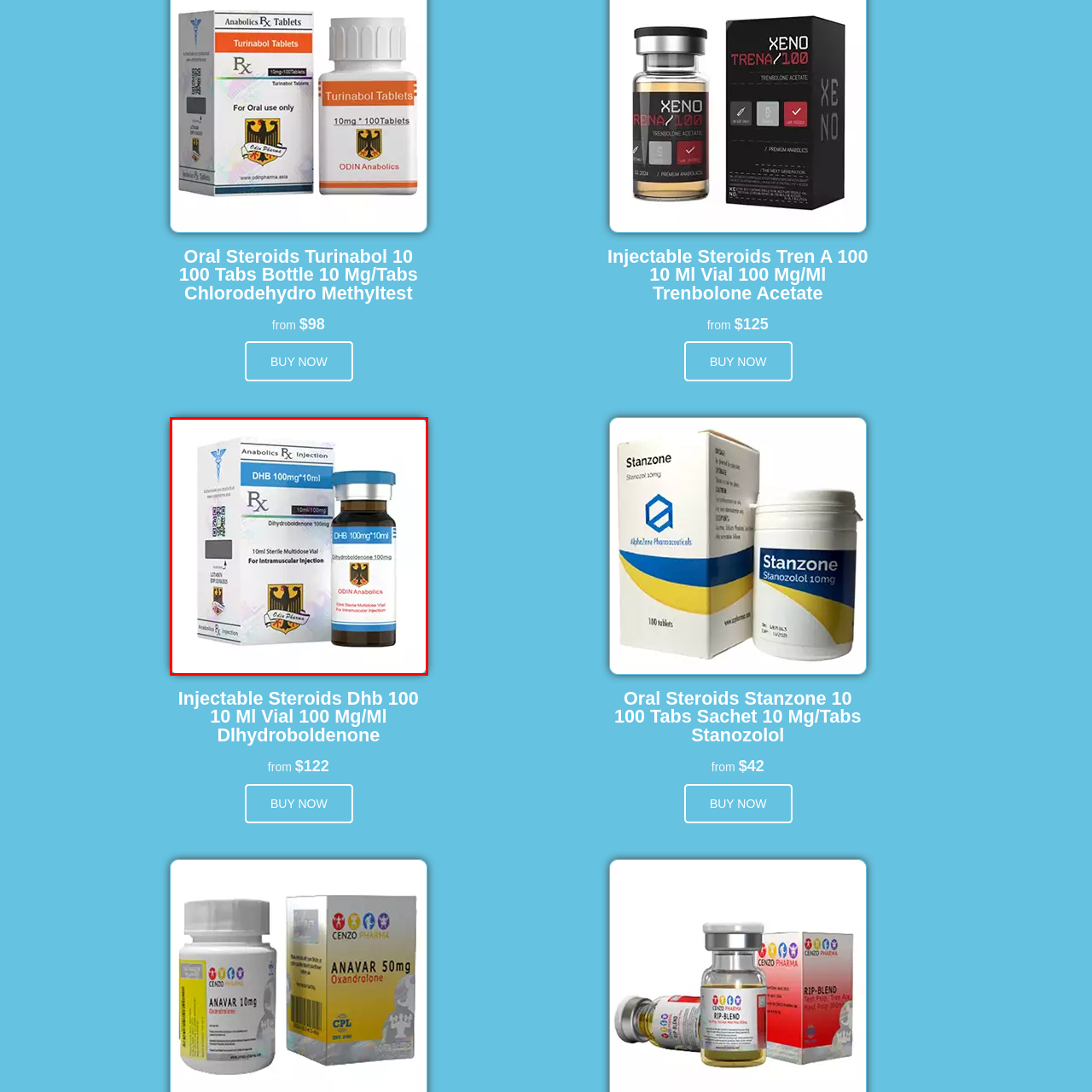Check the image highlighted by the red rectangle and provide a single word or phrase for the question:
What is the brand name of the product?

ODIN Anabolics